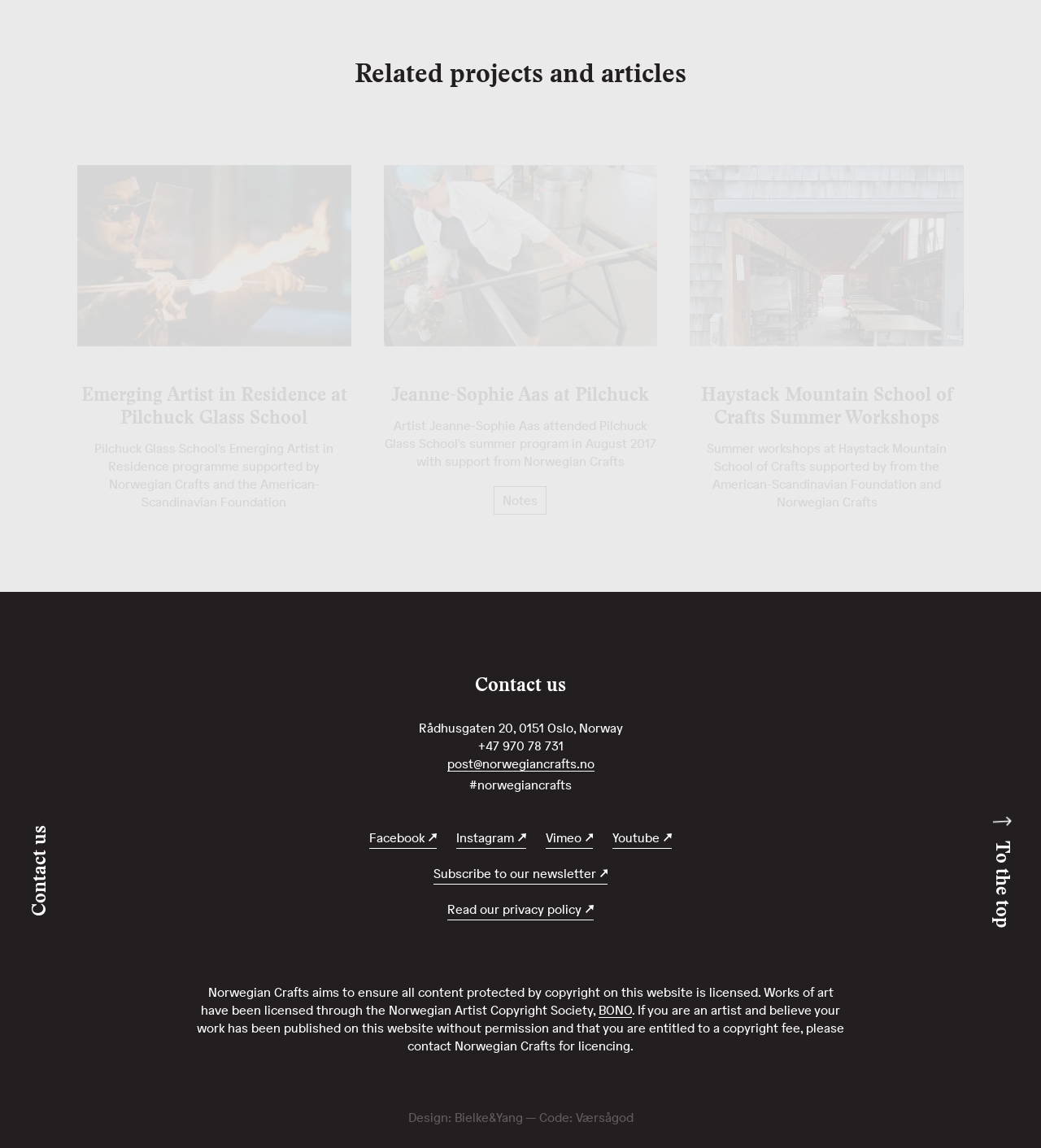Using the provided element description: "Read our privacy policy", identify the bounding box coordinates. The coordinates should be four floats between 0 and 1 in the order [left, top, right, bottom].

[0.43, 0.785, 0.57, 0.802]